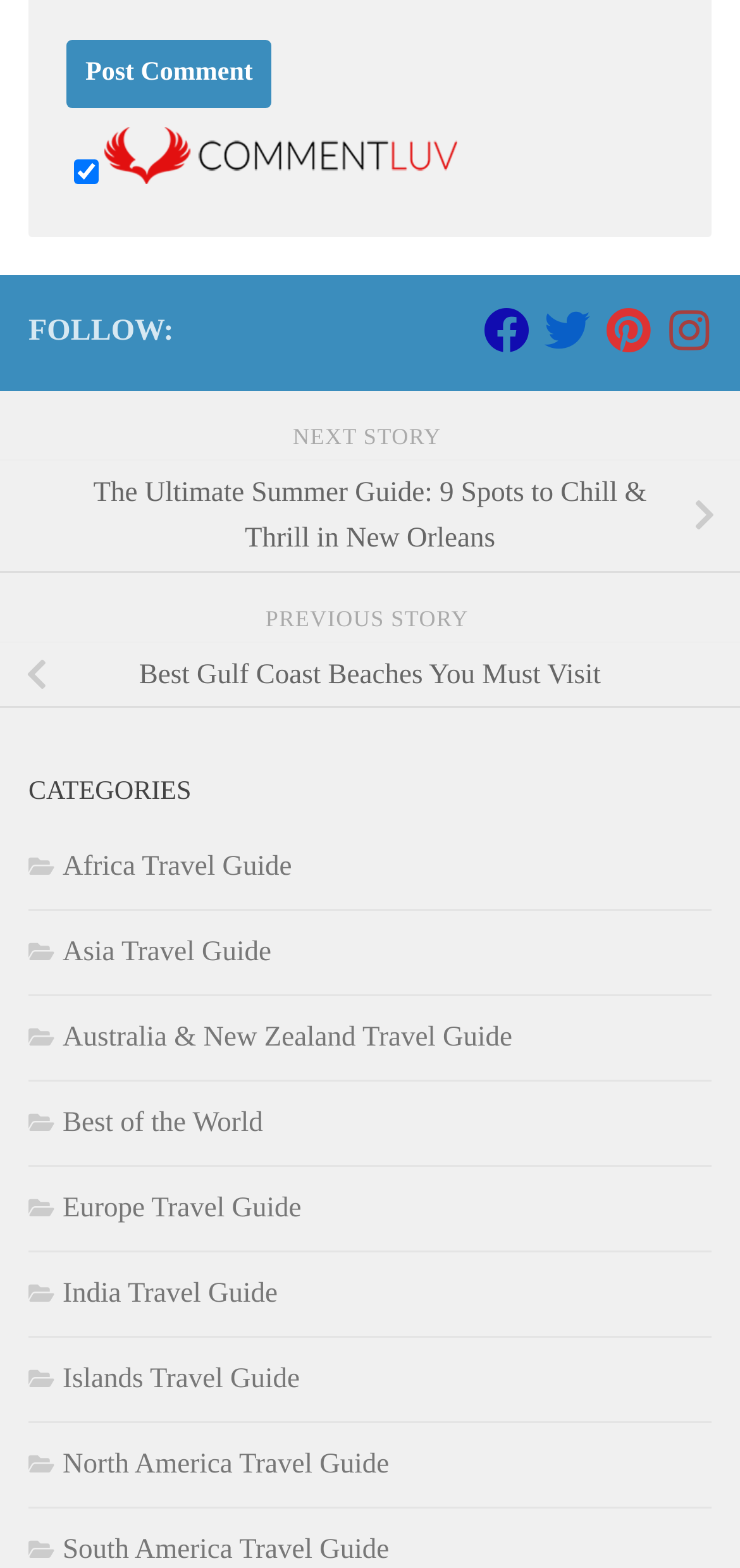Is there a comment section?
Using the visual information, answer the question in a single word or phrase.

Yes